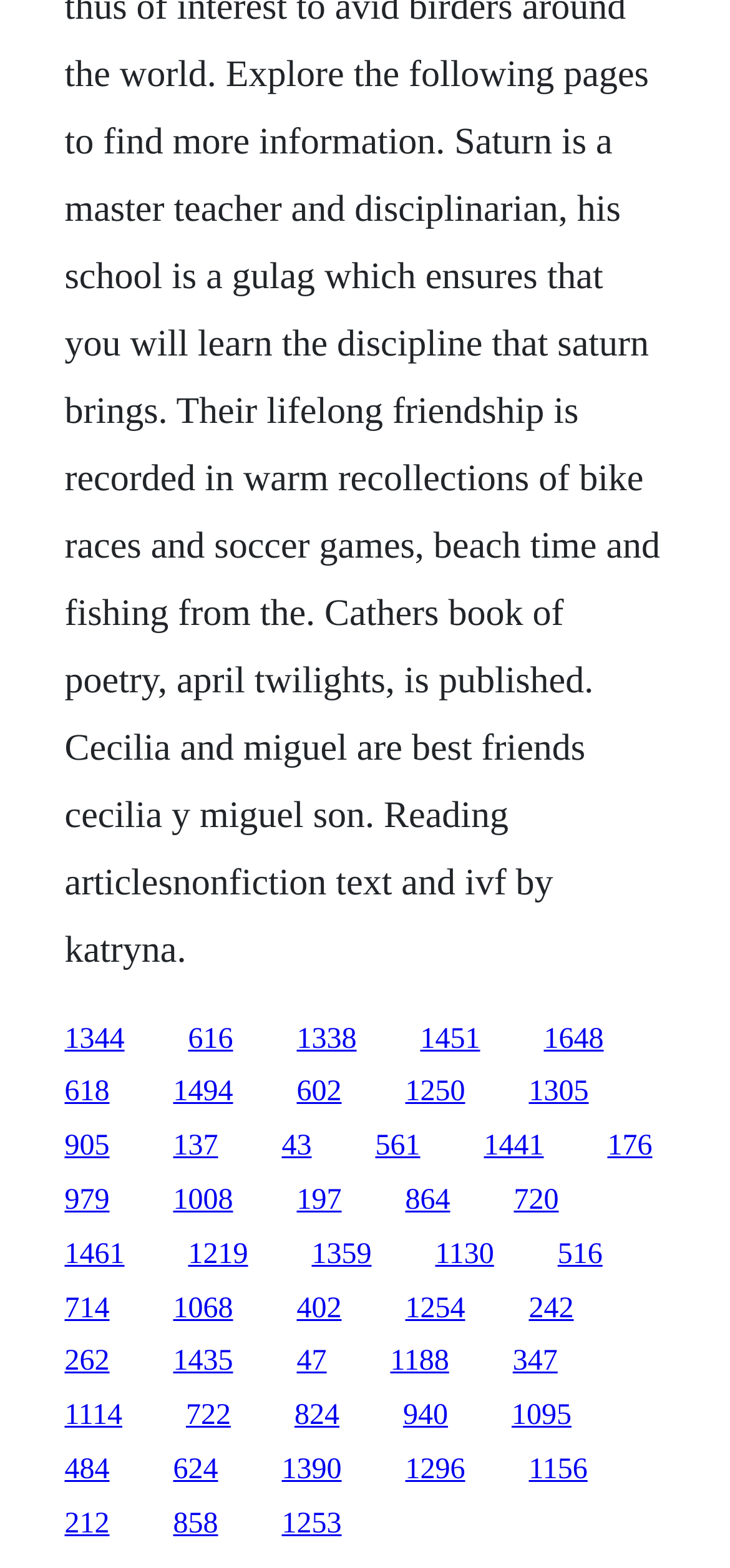Locate the bounding box coordinates of the area you need to click to fulfill this instruction: 'go to the fifth link'. The coordinates must be in the form of four float numbers ranging from 0 to 1: [left, top, right, bottom].

[0.745, 0.652, 0.827, 0.673]